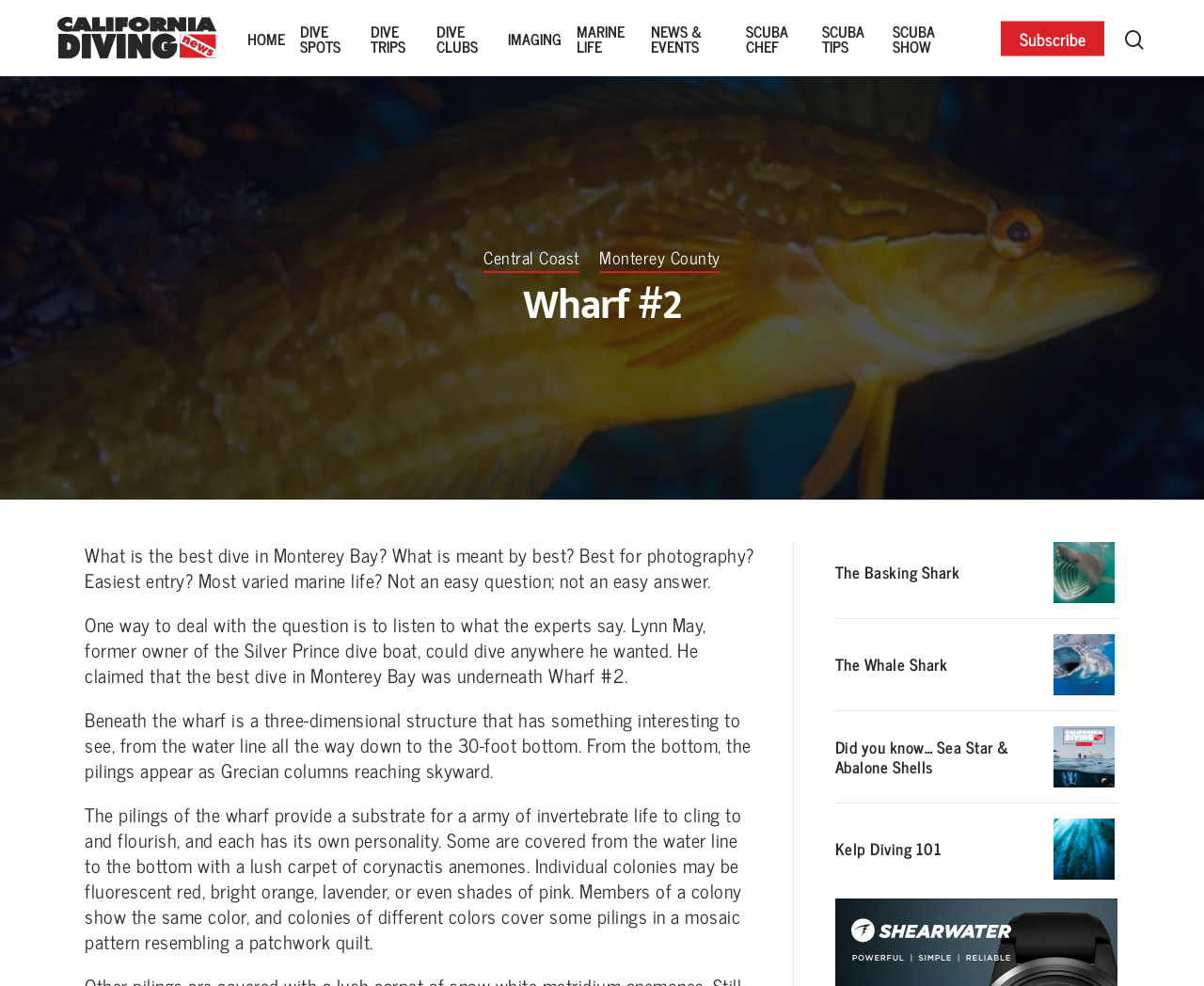What is the best dive in Monterey Bay according to Lynn May? Using the information from the screenshot, answer with a single word or phrase.

Wharf #2